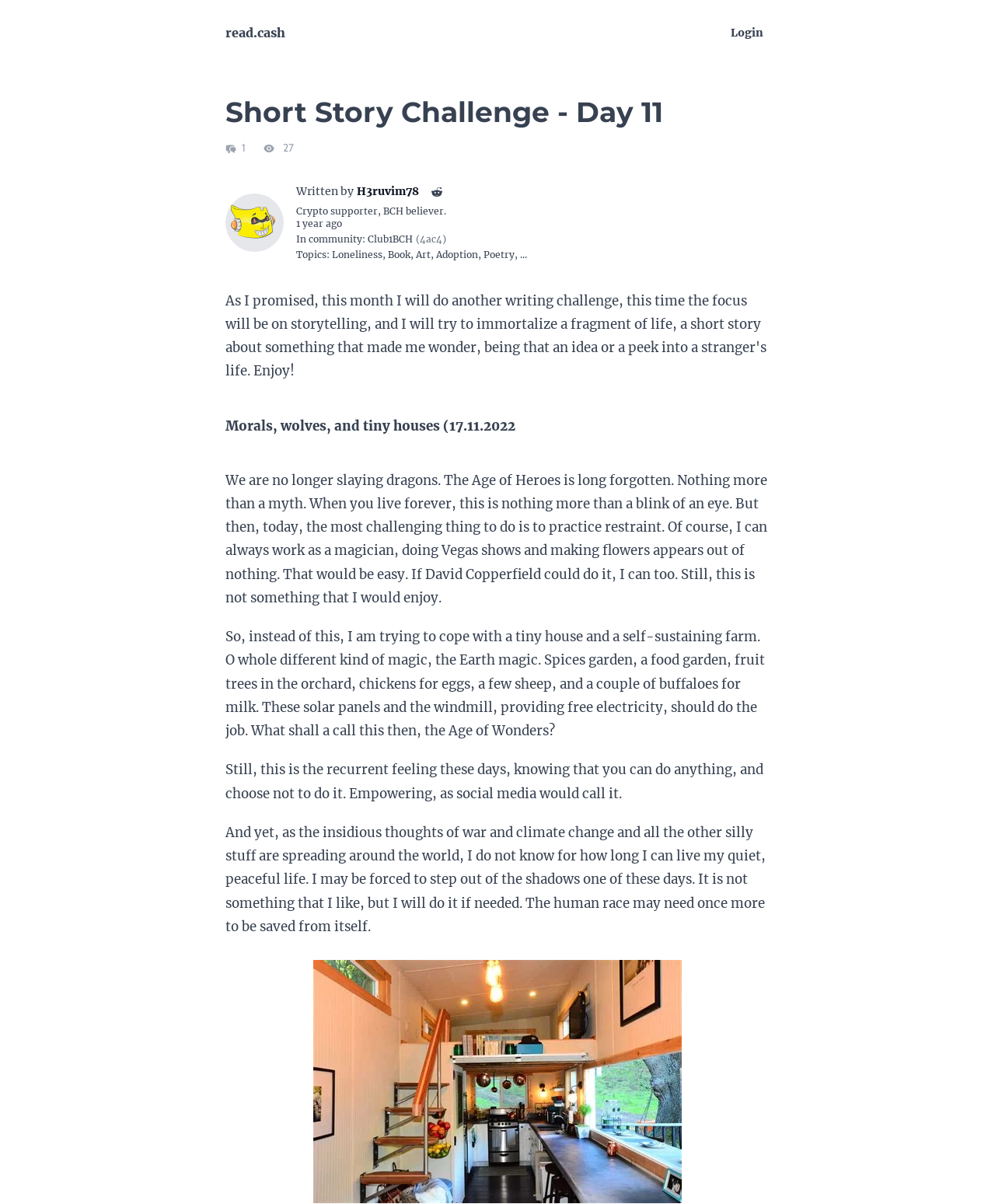Please locate the clickable area by providing the bounding box coordinates to follow this instruction: "Select currency".

None